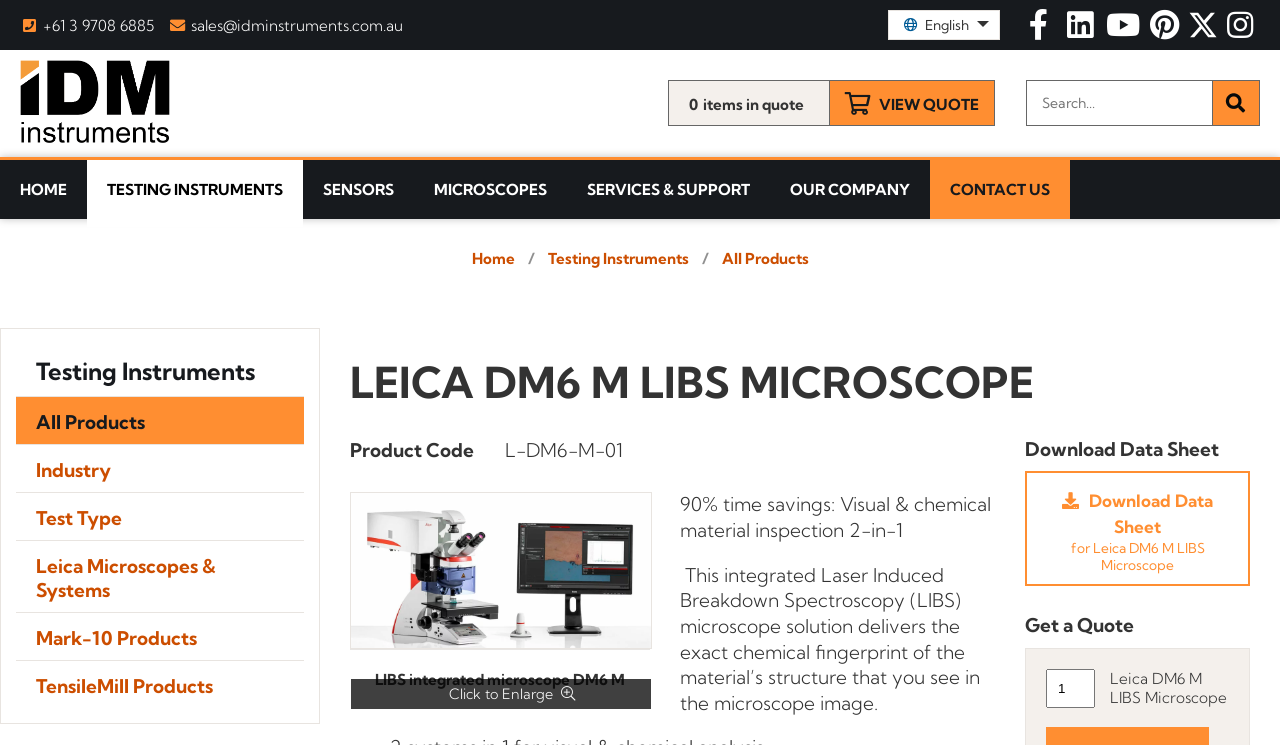Show me the bounding box coordinates of the clickable region to achieve the task as per the instruction: "Get a quote for Leica DM6 M LIBS Microscope".

[0.817, 0.898, 0.96, 0.963]